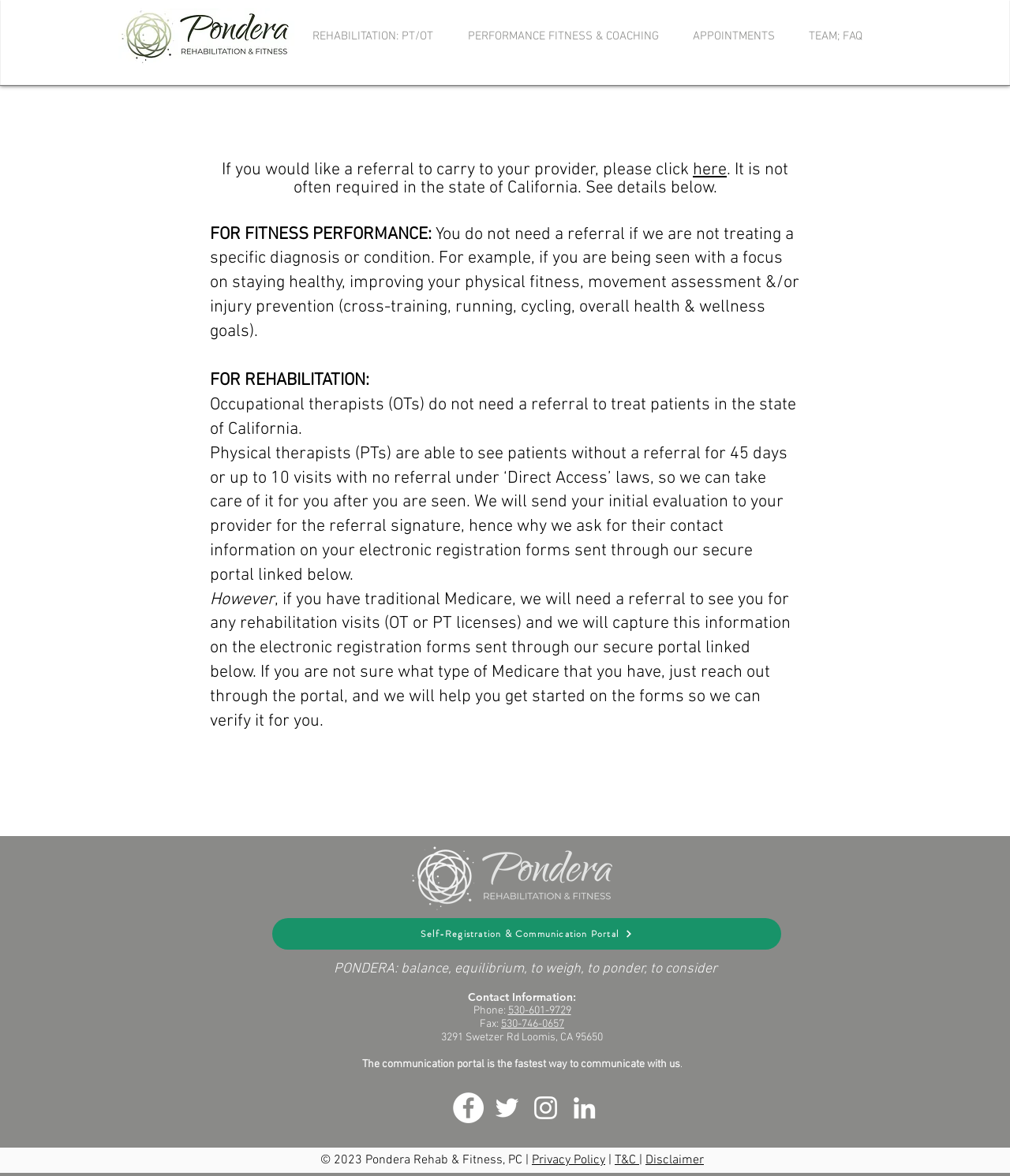Highlight the bounding box coordinates of the element you need to click to perform the following instruction: "Call the phone number."

[0.503, 0.854, 0.565, 0.865]